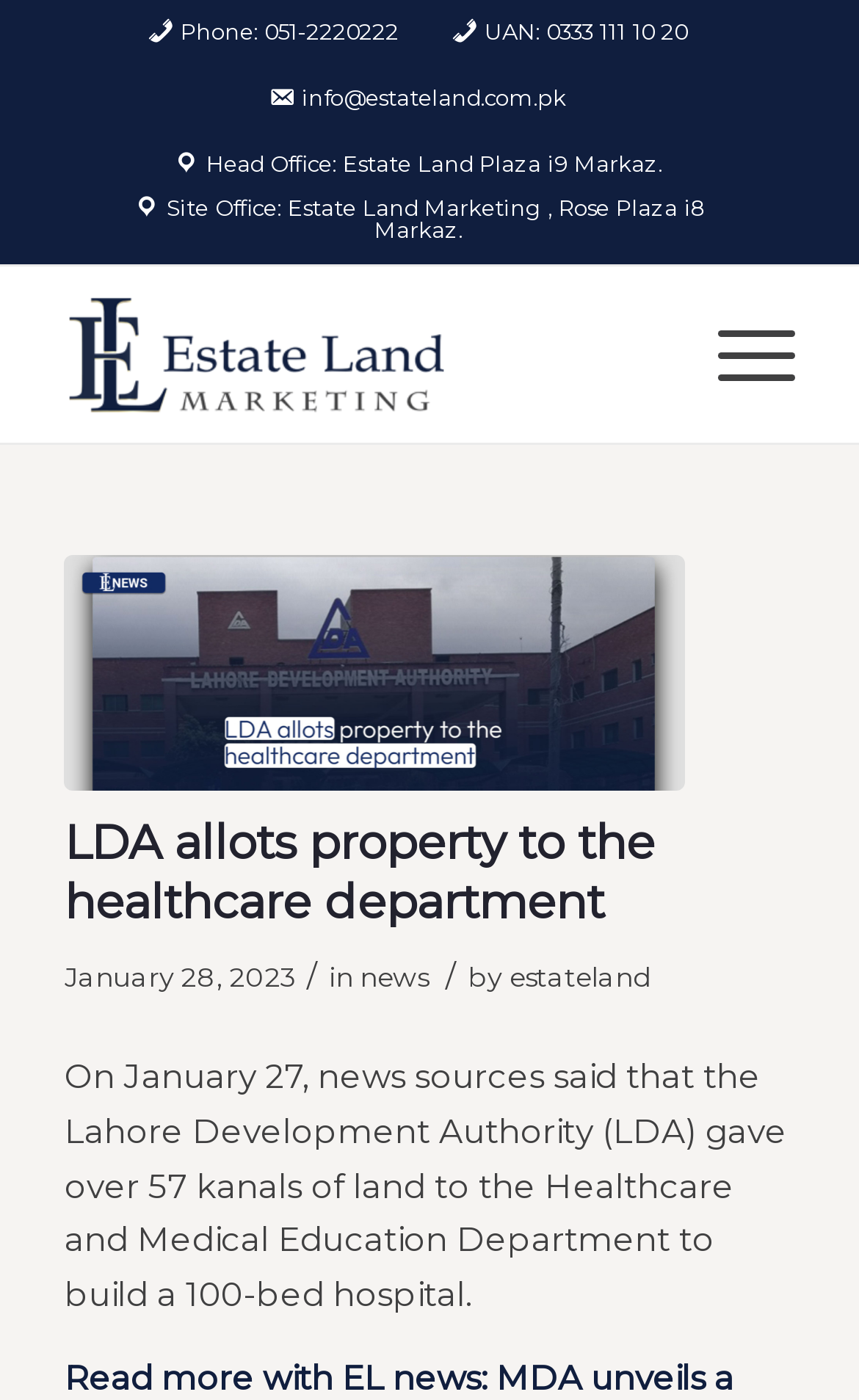What is the purpose of the land given by LDA to the Healthcare and Medical Education Department?
Using the image as a reference, answer the question in detail.

According to the article, the Lahore Development Authority (LDA) gave over 57 kanals of land to the Healthcare and Medical Education Department to build a 100-bed hospital, as stated in the paragraph below the heading.